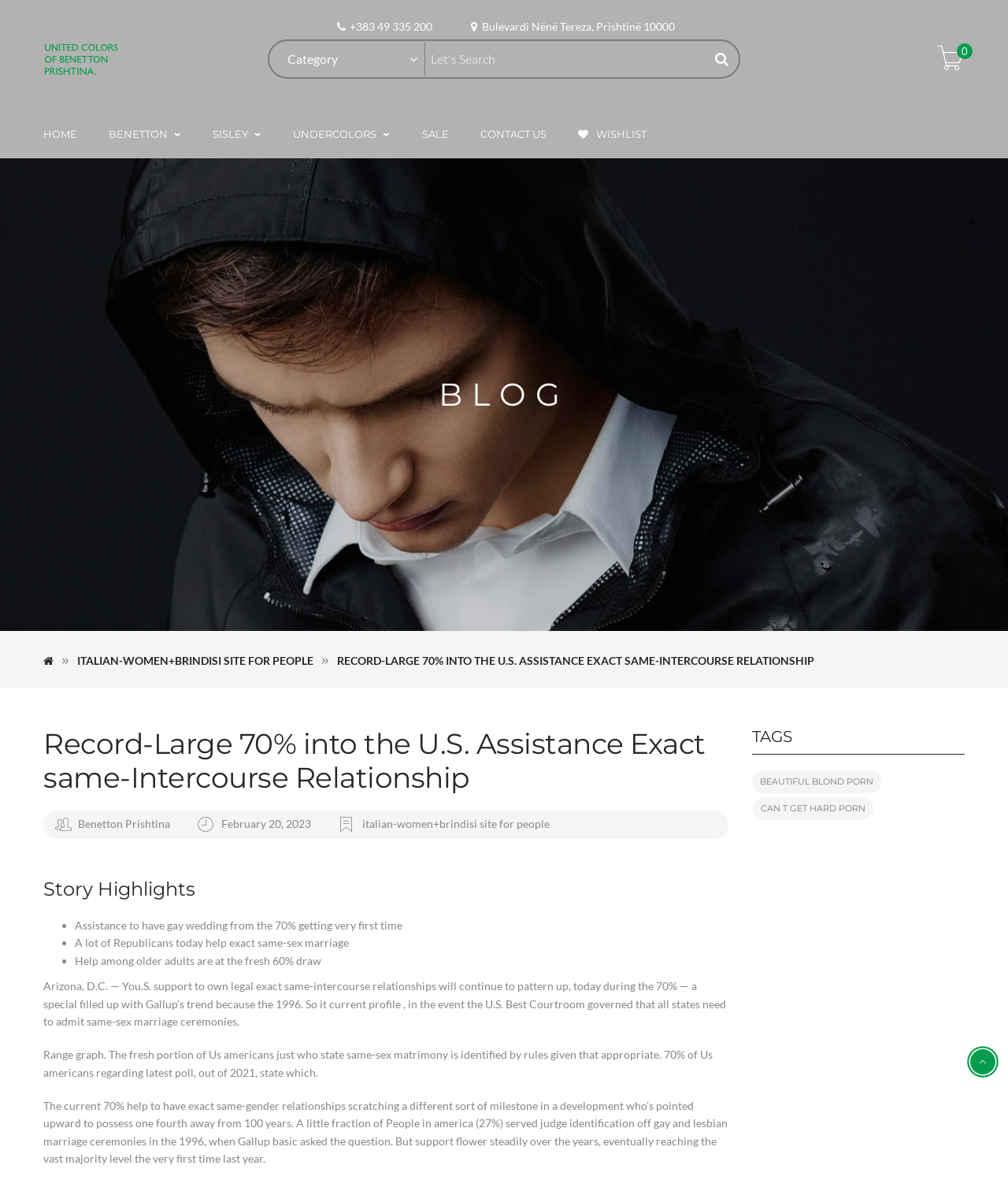Reply to the question with a single word or phrase:
How many list markers are there in the 'Story Highlights' section?

3